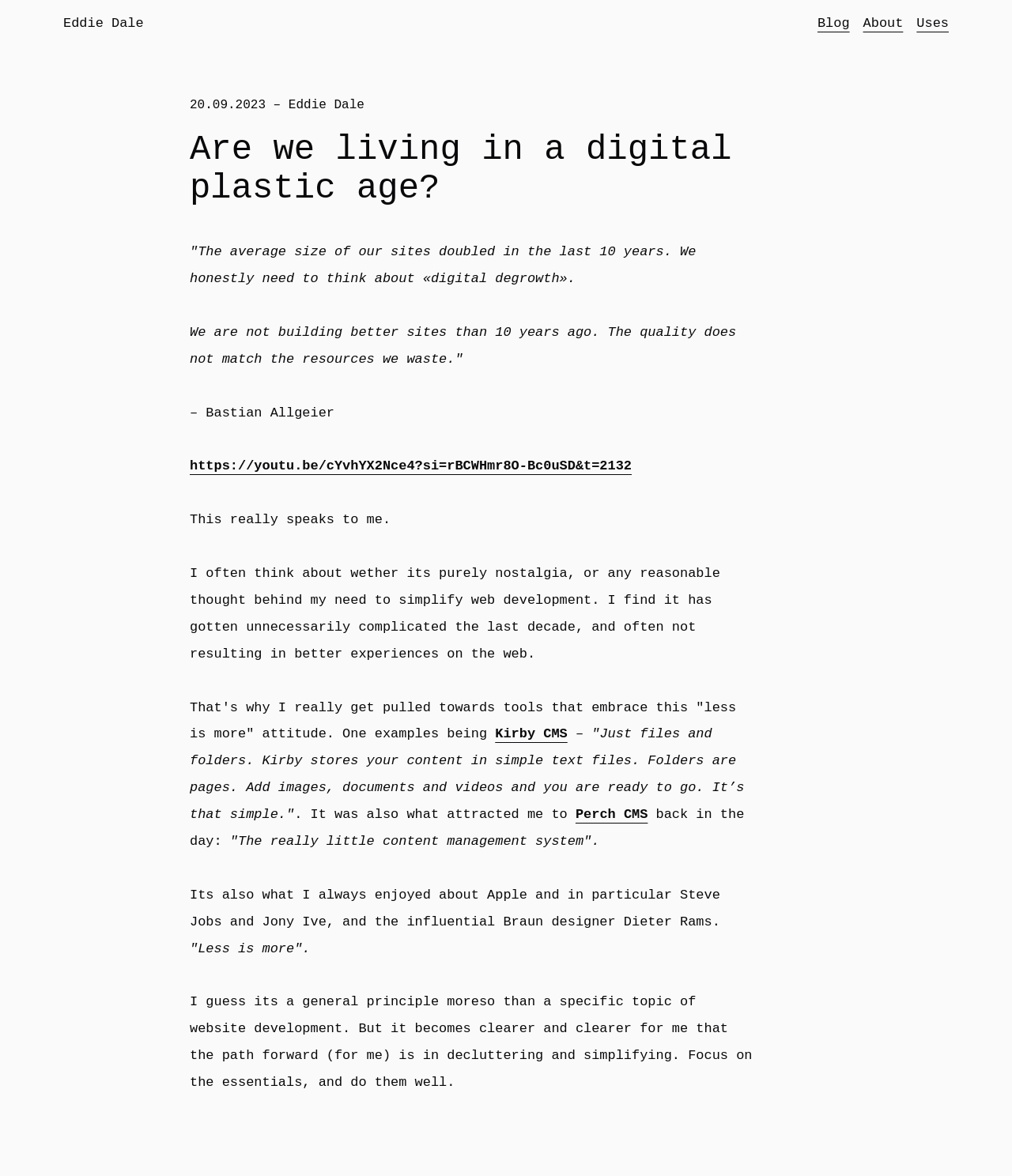What is the principle mentioned in the blog post?
Based on the image, respond with a single word or phrase.

Less is more